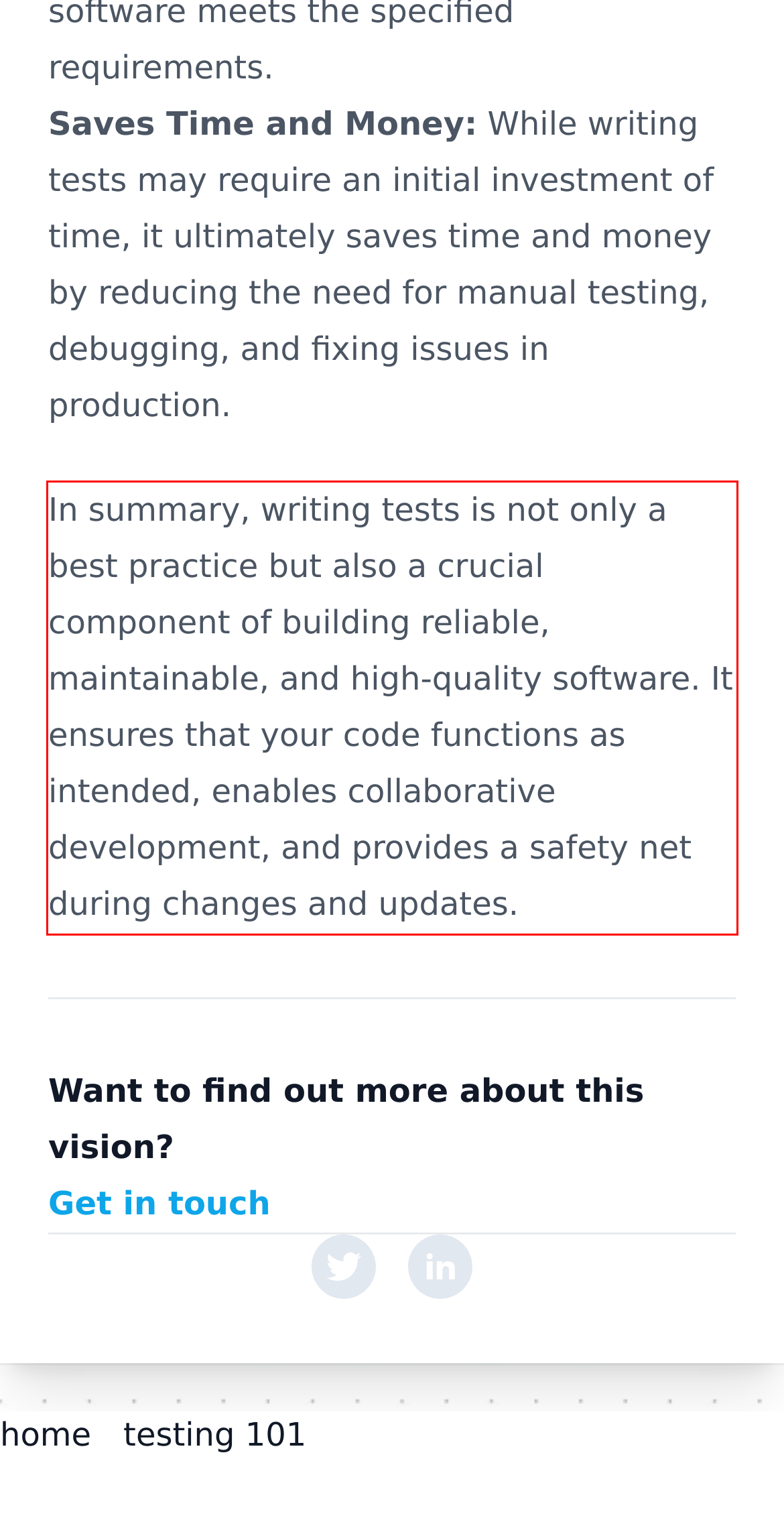Using OCR, extract the text content found within the red bounding box in the given webpage screenshot.

In summary, writing tests is not only a best practice but also a crucial component of building reliable, maintainable, and high-quality software. It ensures that your code functions as intended, enables collaborative development, and provides a safety net during changes and updates.